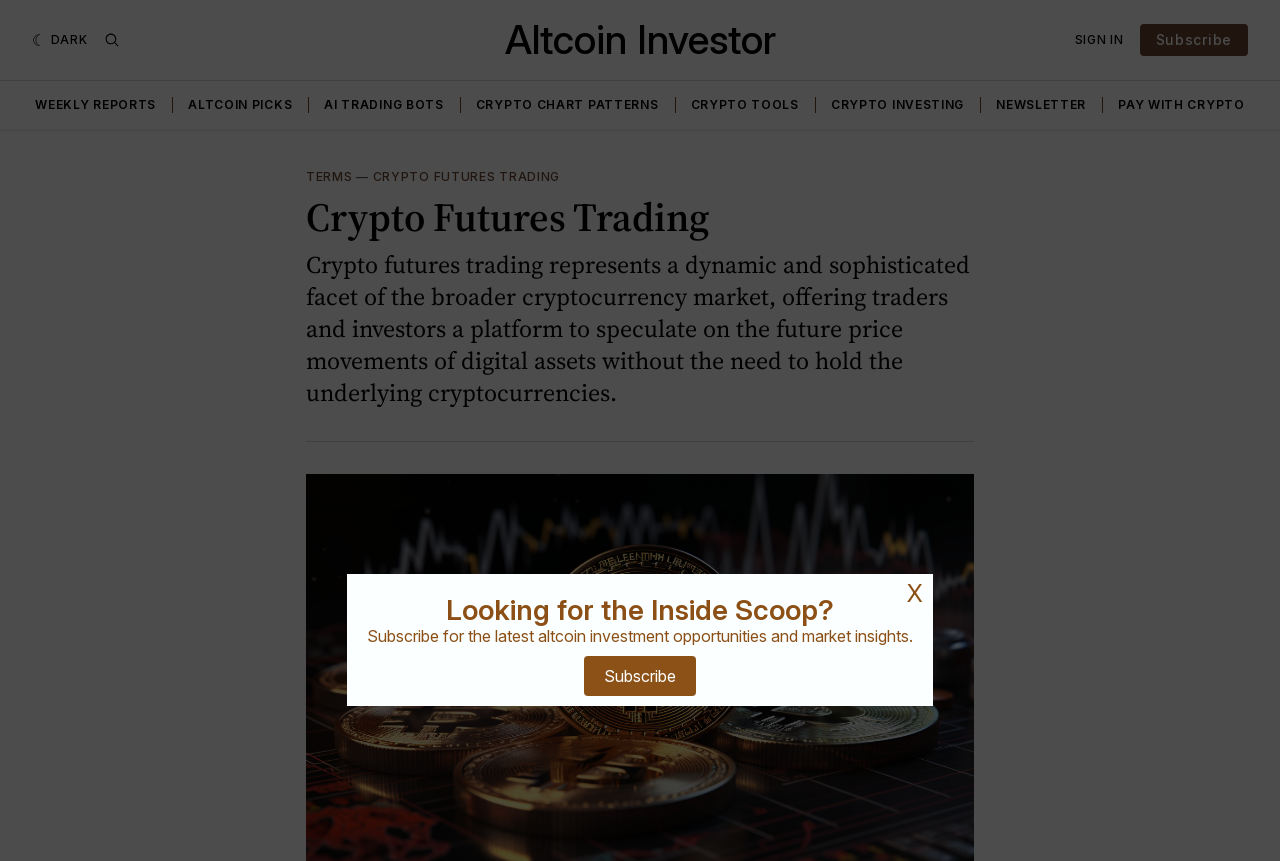Point out the bounding box coordinates of the section to click in order to follow this instruction: "Learn about altcoin investing".

[0.649, 0.113, 0.753, 0.131]